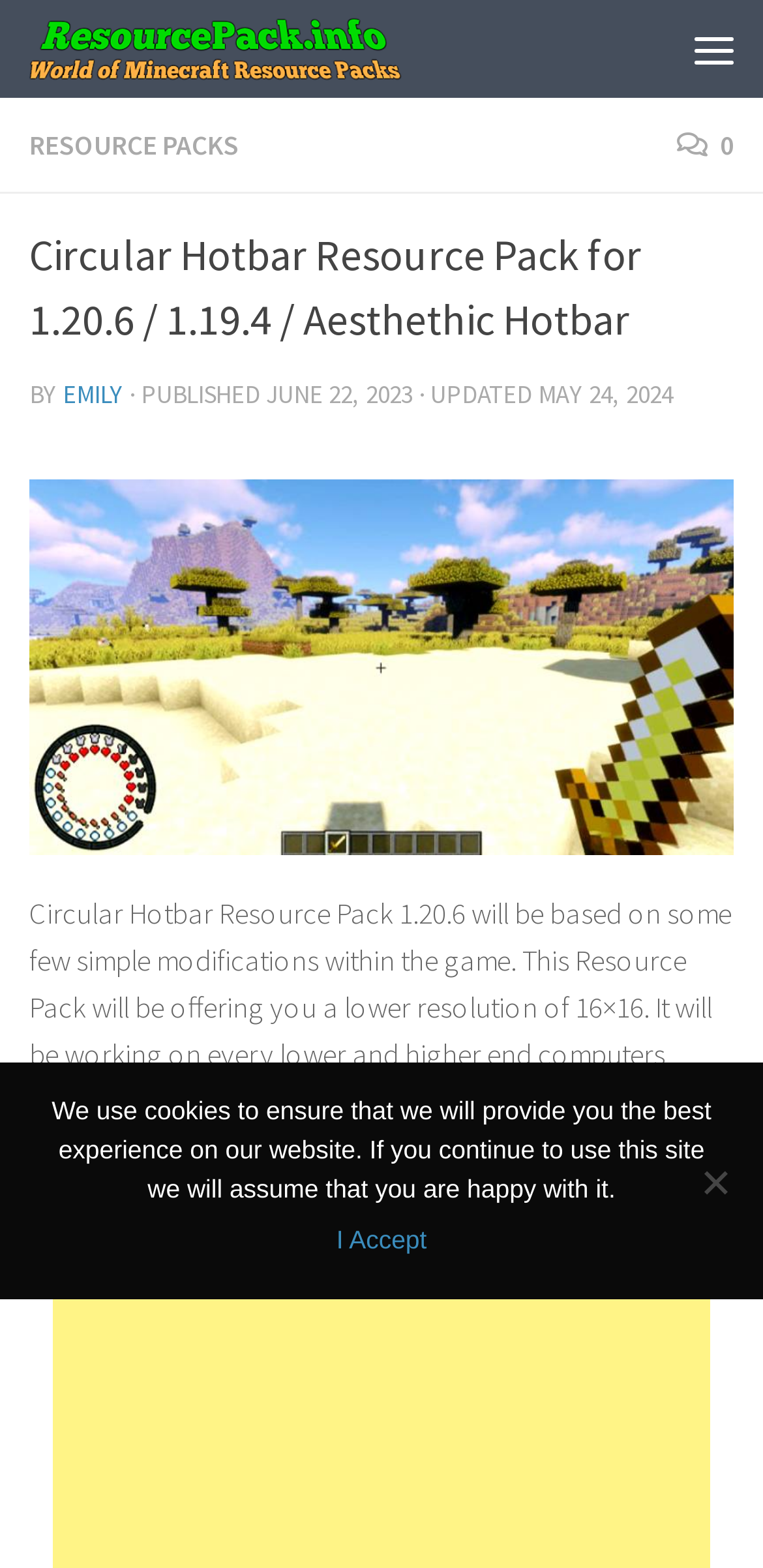Respond to the following question with a brief word or phrase:
Who is the author of the resource pack?

EMILY